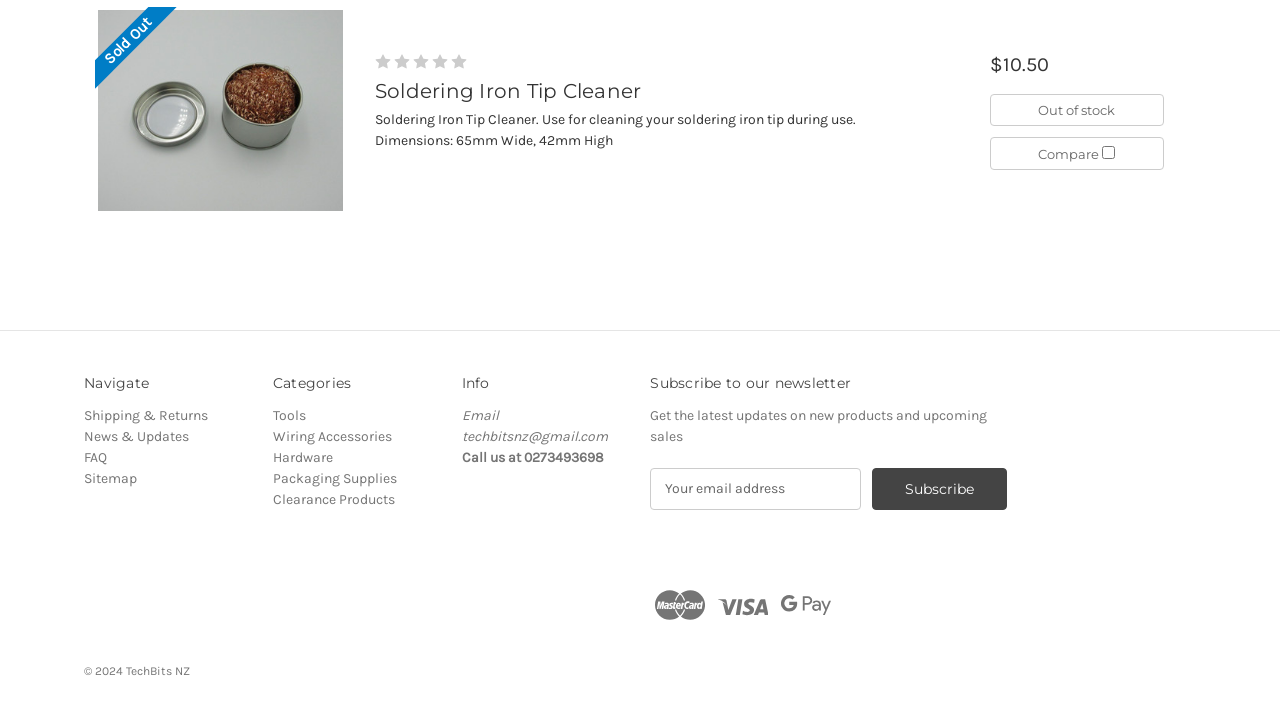What can I do with the newsletter subscription?
Refer to the screenshot and answer in one word or phrase.

Get updates on new products and sales